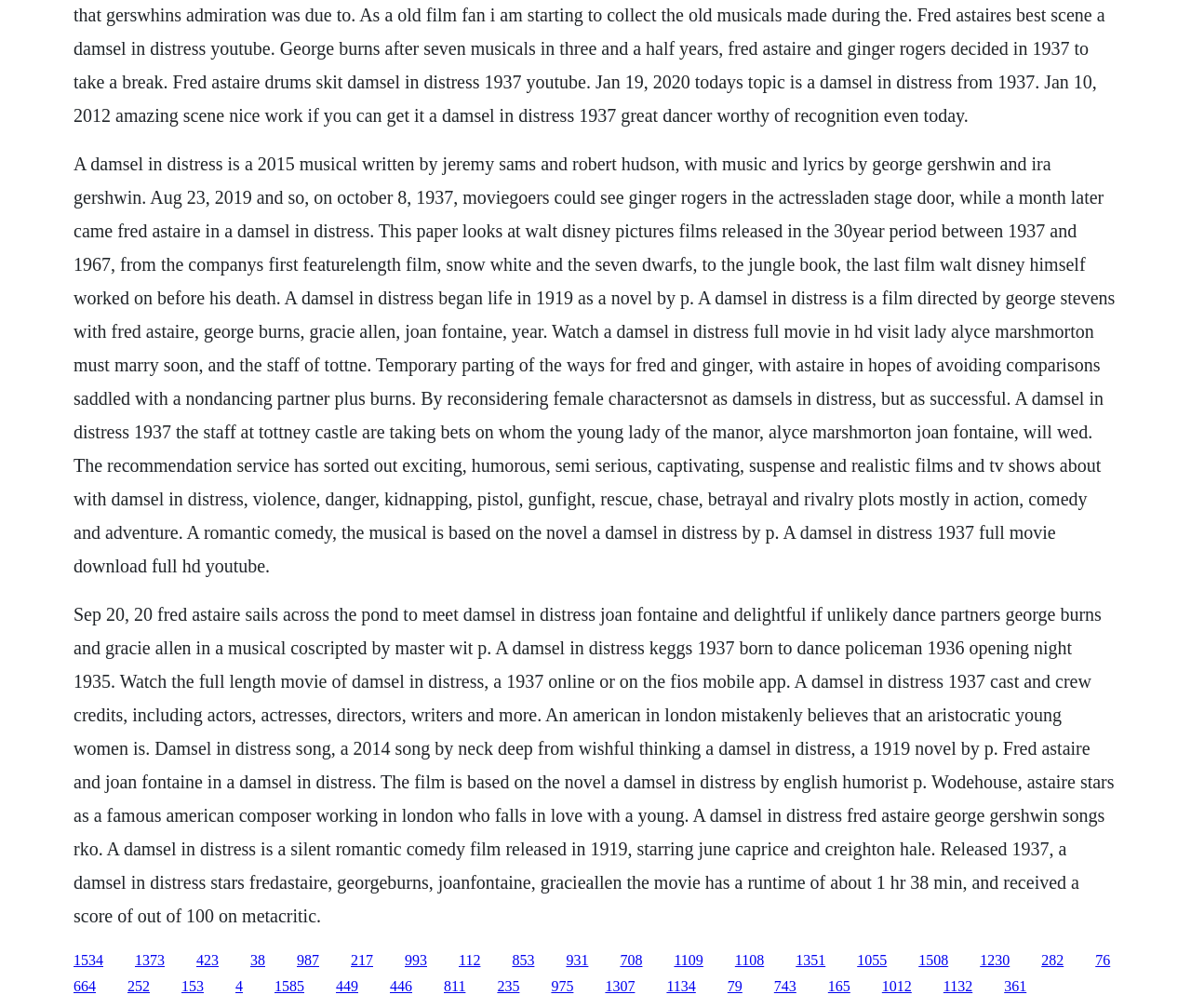Provide the bounding box coordinates for the area that should be clicked to complete the instruction: "Go to the page with link 1373".

[0.113, 0.944, 0.138, 0.96]